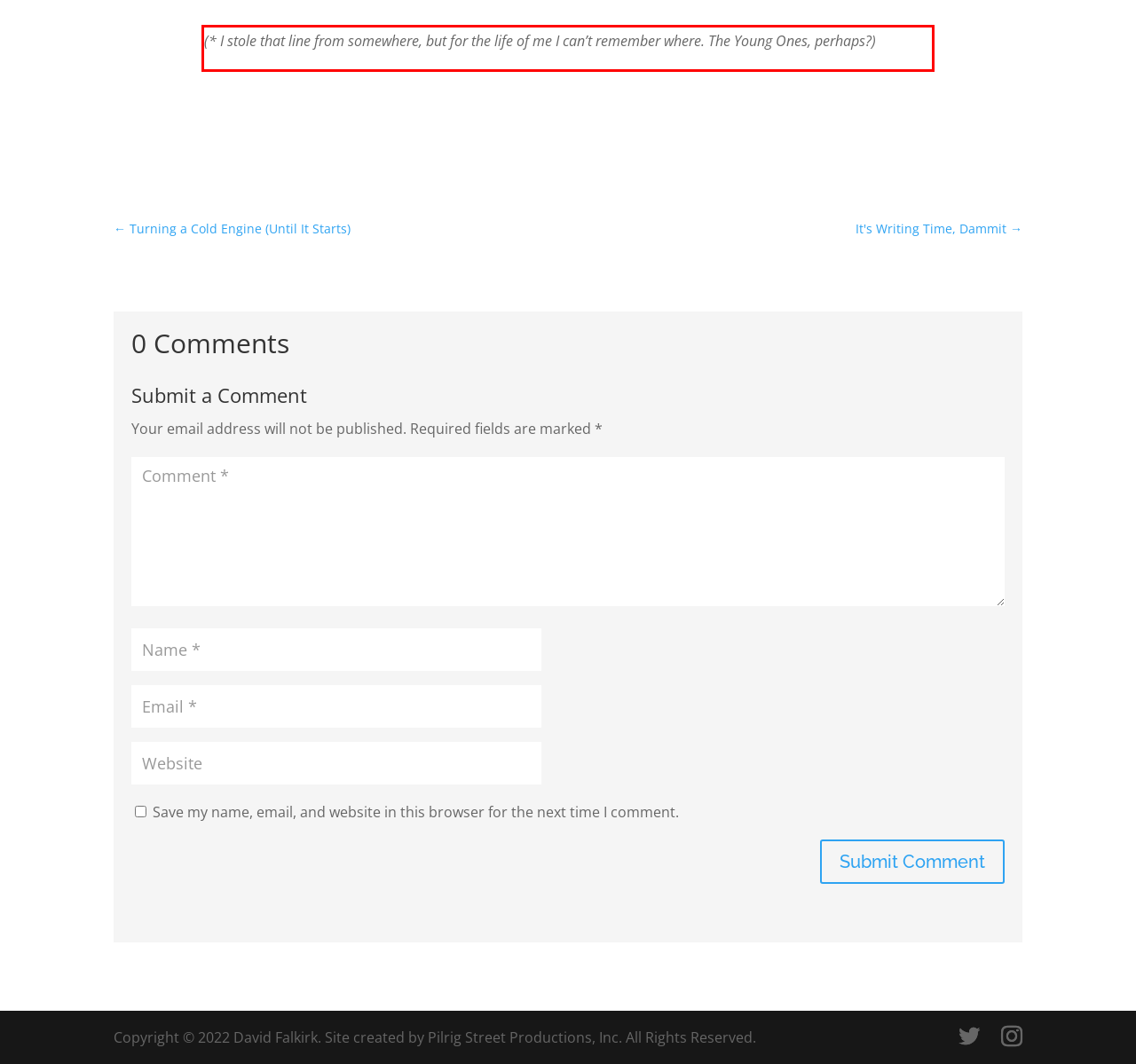Examine the webpage screenshot and use OCR to recognize and output the text within the red bounding box.

(* I stole that line from somewhere, but for the life of me I can’t remember where. The Young Ones, perhaps?)